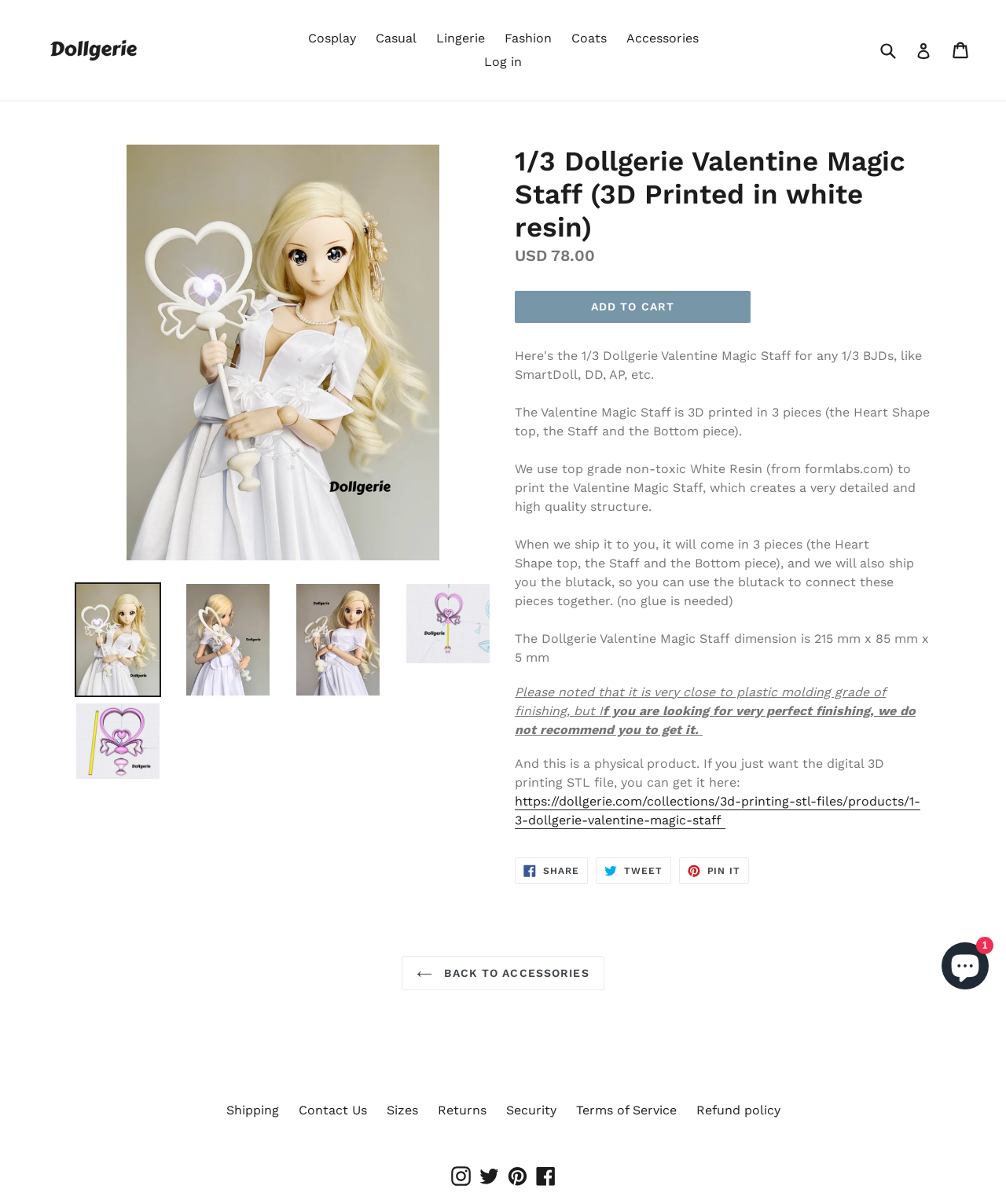Provide a brief response to the question using a single word or phrase: 
How many pieces will the Valentine Magic Staff come in when shipped?

3